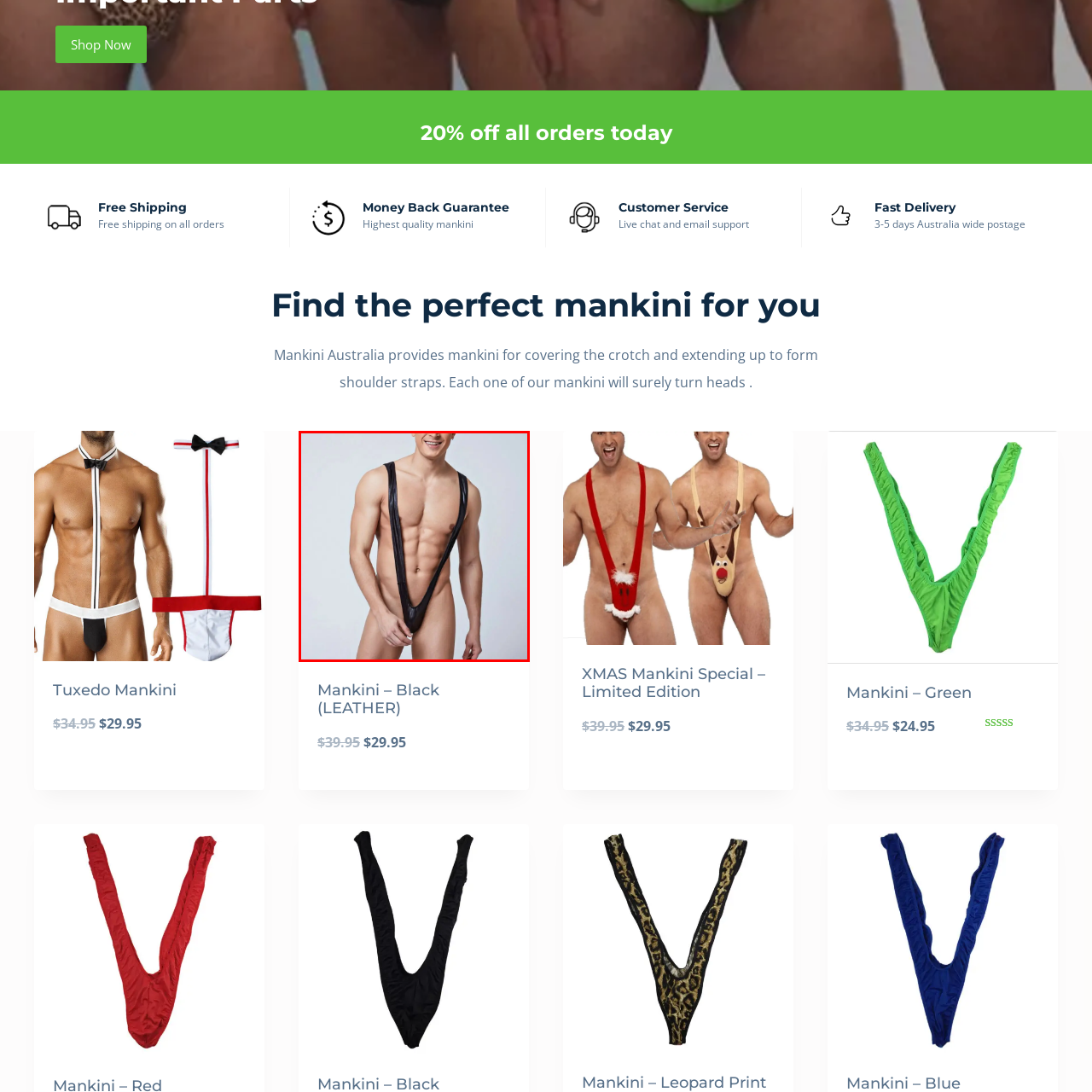What is the model's attitude in the image?
Please look at the image marked with a red bounding box and provide a one-word or short-phrase answer based on what you see.

playful and carefree